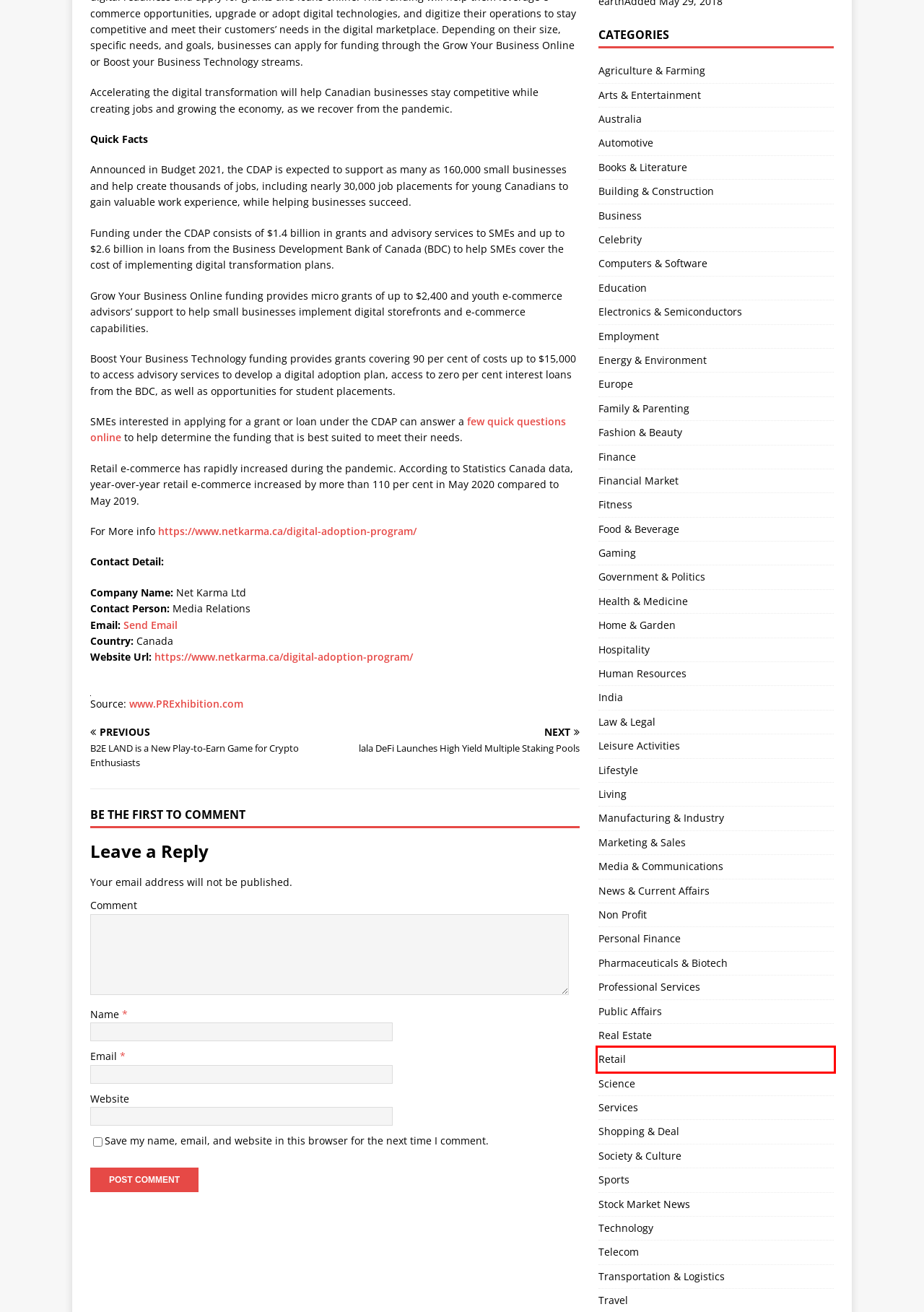You are given a webpage screenshot where a red bounding box highlights an element. Determine the most fitting webpage description for the new page that loads after clicking the element within the red bounding box. Here are the candidates:
A. Health & Medicine Archives - Breaking News Hub
B. Employment Archives - Breaking News Hub
C. Marketing & Sales Archives - Breaking News Hub
D. Gaming Archives - Breaking News Hub
E. Real Estate Archives - Breaking News Hub
F. Telecom Archives - Breaking News Hub
G. Retail Archives - Breaking News Hub
H. Financial Market Archives - Breaking News Hub

G